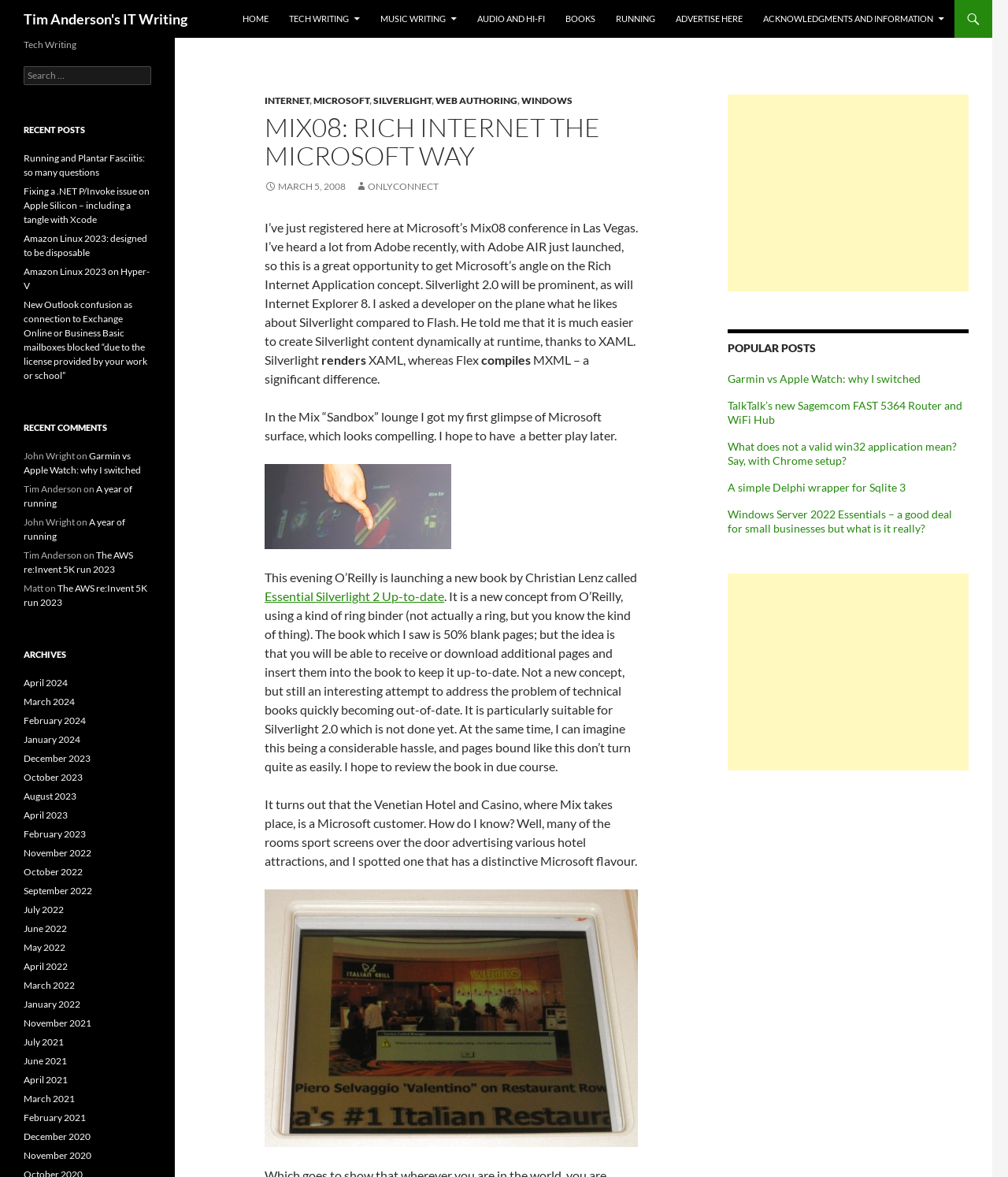Locate the bounding box coordinates of the clickable region to complete the following instruction: "Read about MIX08: Rich Internet the Microsoft way."

[0.262, 0.096, 0.633, 0.145]